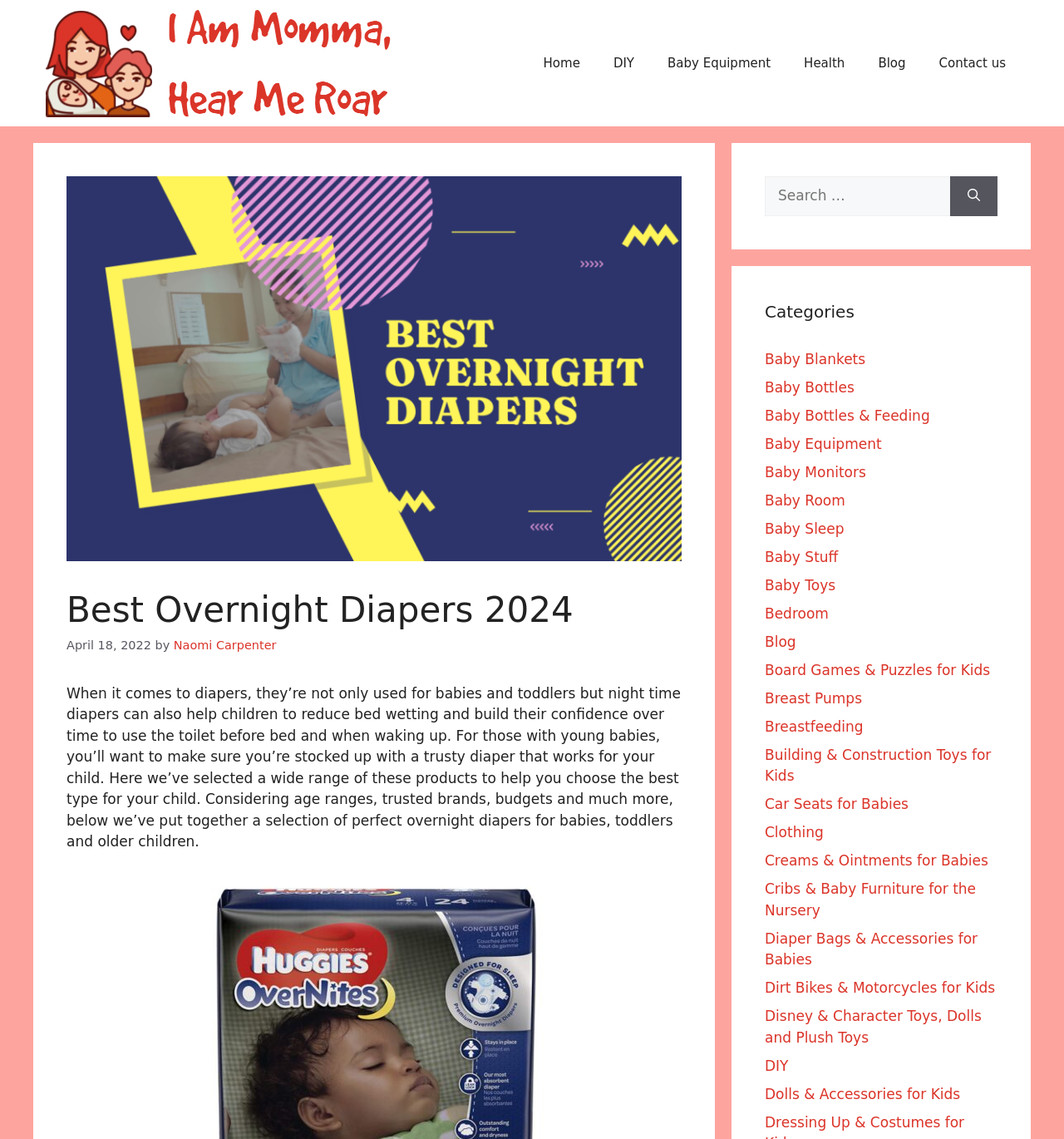Show the bounding box coordinates of the element that should be clicked to complete the task: "Read the 'CBD Daily' description".

None